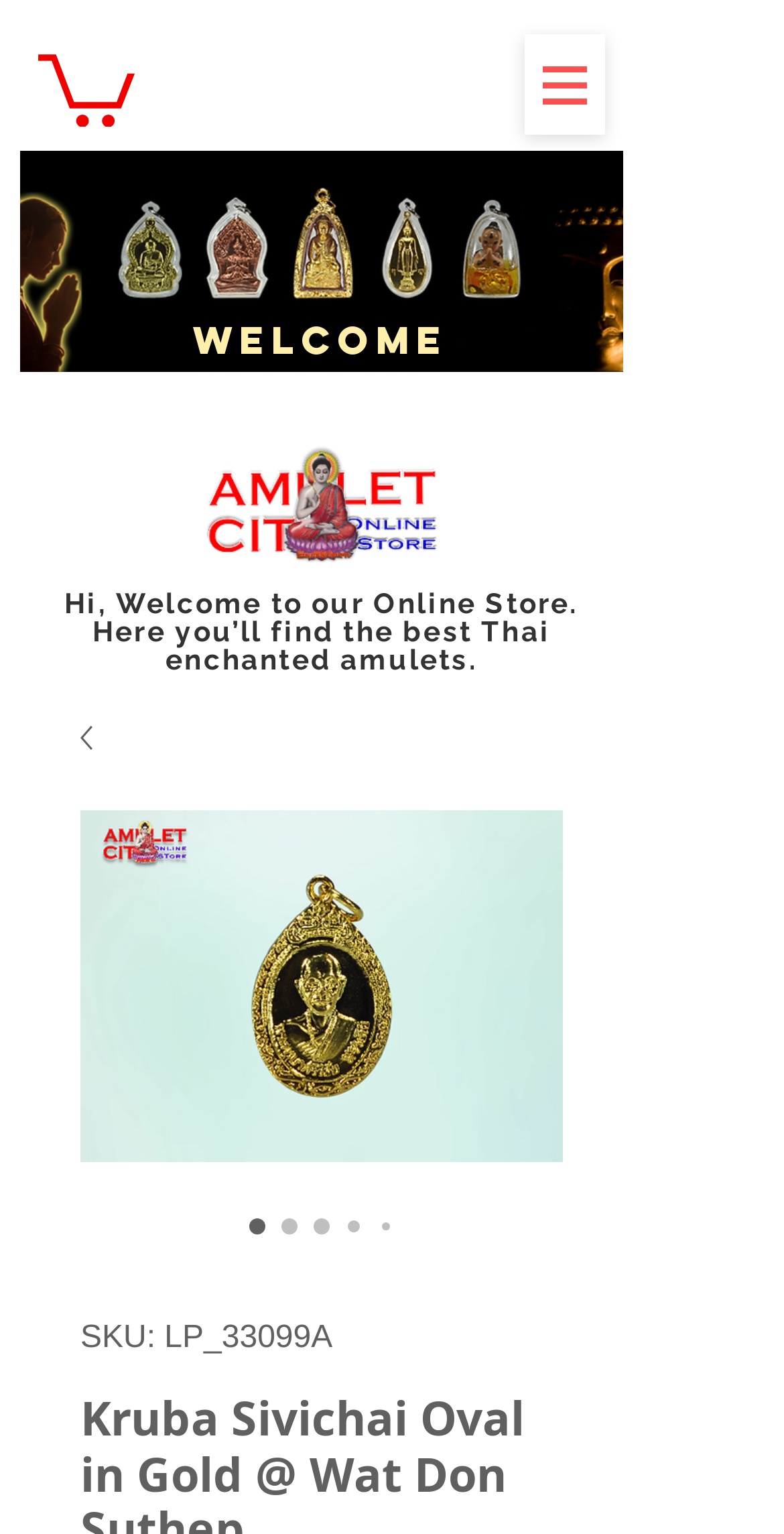What is the purpose of the radio buttons?
Based on the image, answer the question with as much detail as possible.

The radio buttons are used to select options, possibly different variations of the amulet or different quantities. This can be inferred from the fact that there are multiple radio buttons with the same name 'Kruba Sivichai Oval in Gold @ Wat Don Suthep'.